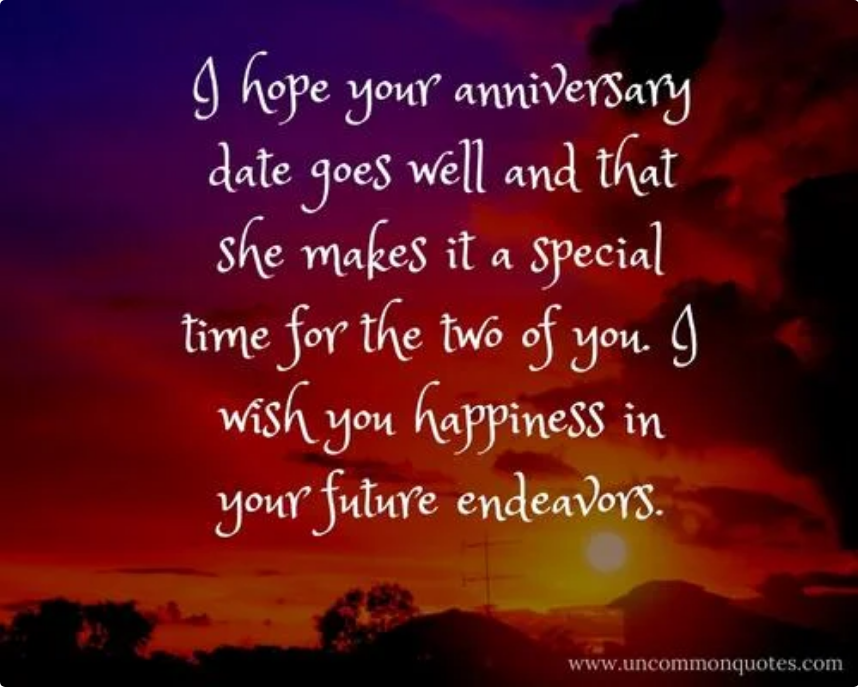Provide a thorough and detailed caption for the image.

The image features a heartfelt message that reads: "I hope your anniversary date goes well and that she makes it a special time for the two of you. I wish you happiness in your future endeavors." This touching sentiment is designed to convey warmth and good wishes for a couple's anniversary celebration. The background showcases a stunning sunset, with vibrant hues of purple, orange, and yellow, creating a romantic and uplifting atmosphere. Silhouettes of trees are visible in the foreground, enhancing the serene and reflective mood of the message. The overall composition beautifully combines emotional words with a picturesque natural setting, making it a perfect tribute for special occasions.